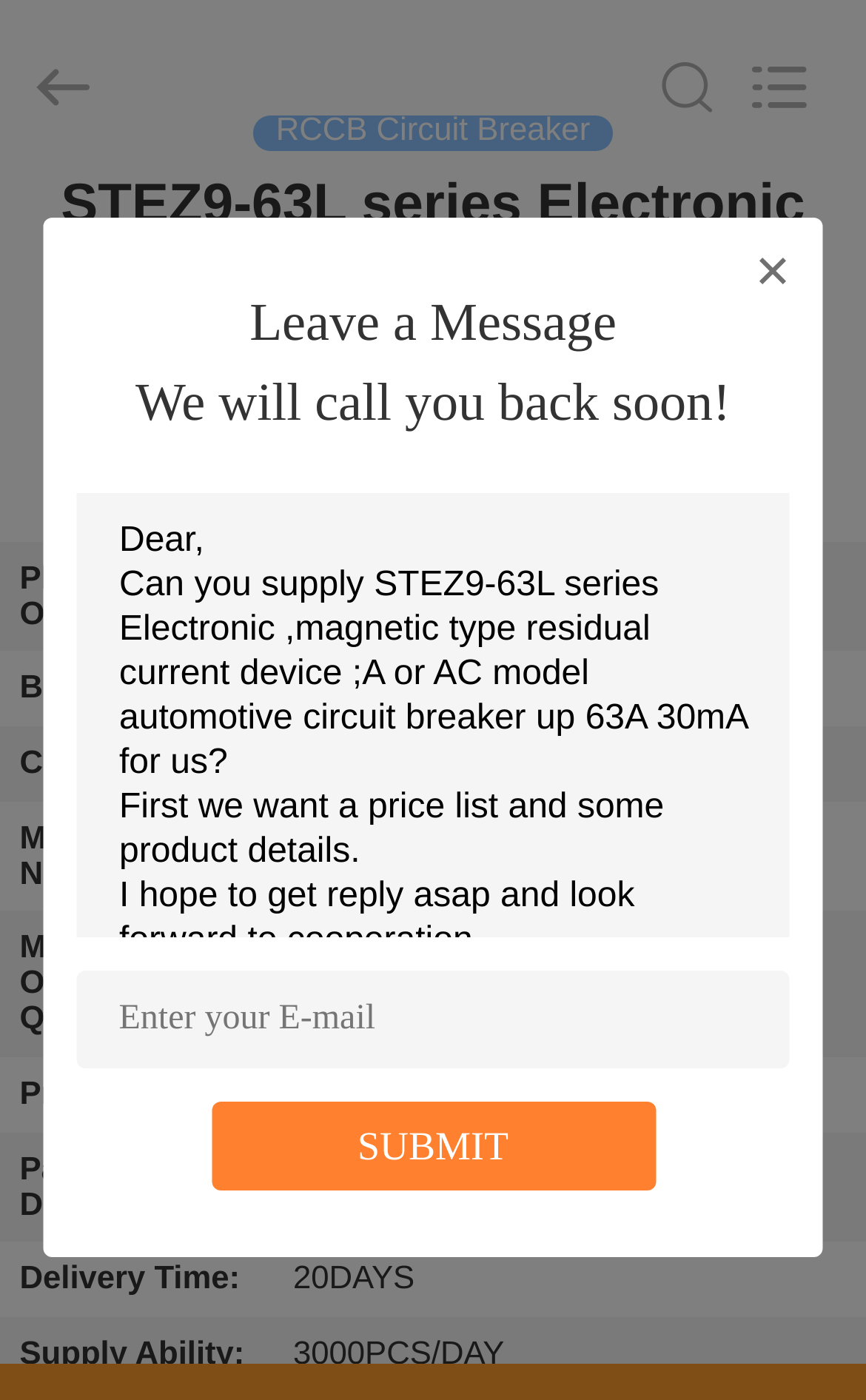Please determine the bounding box coordinates of the section I need to click to accomplish this instruction: "Enter your E-mail".

[0.088, 0.693, 0.912, 0.763]